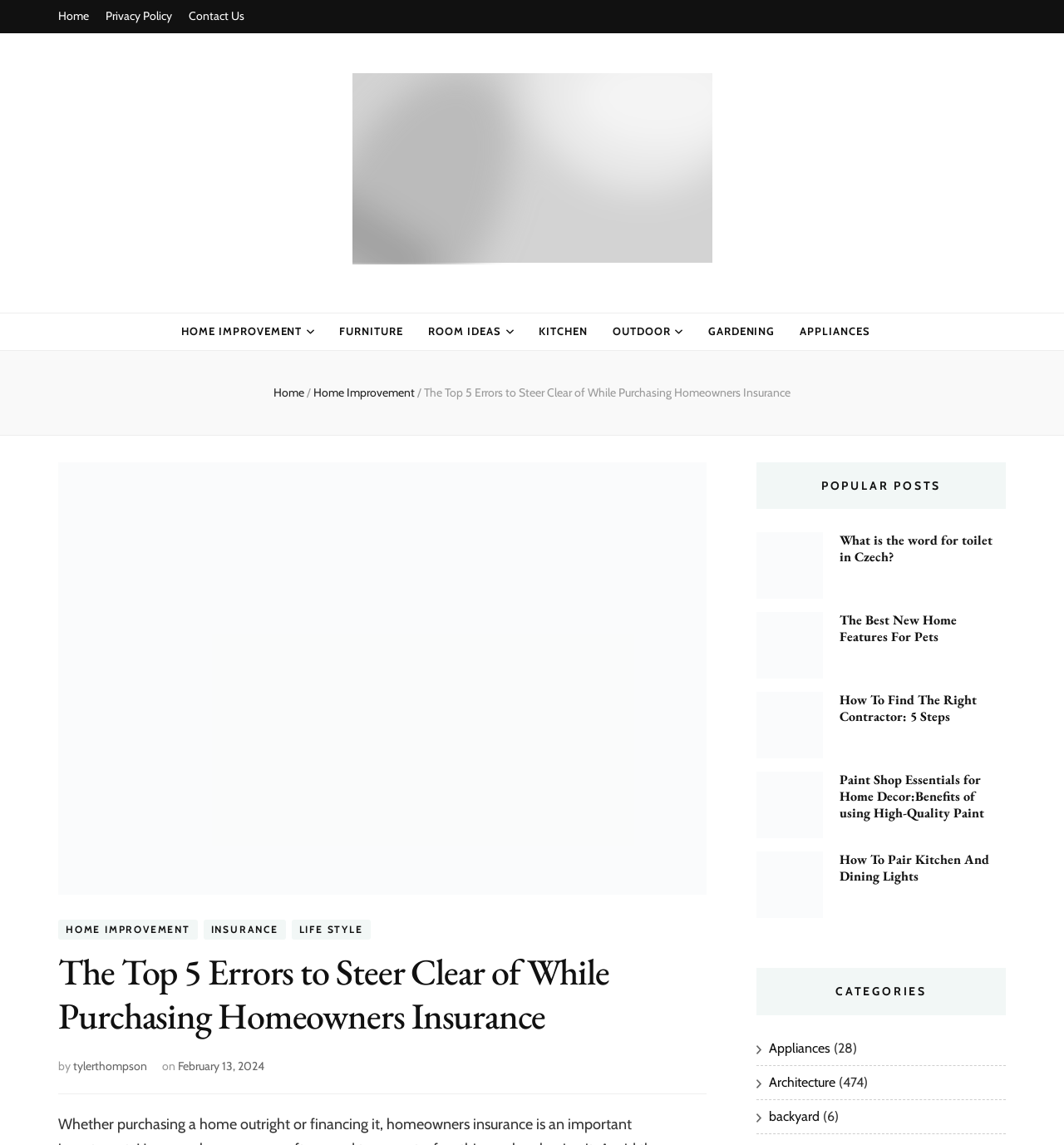What is the author of the article? Analyze the screenshot and reply with just one word or a short phrase.

tylerthompson